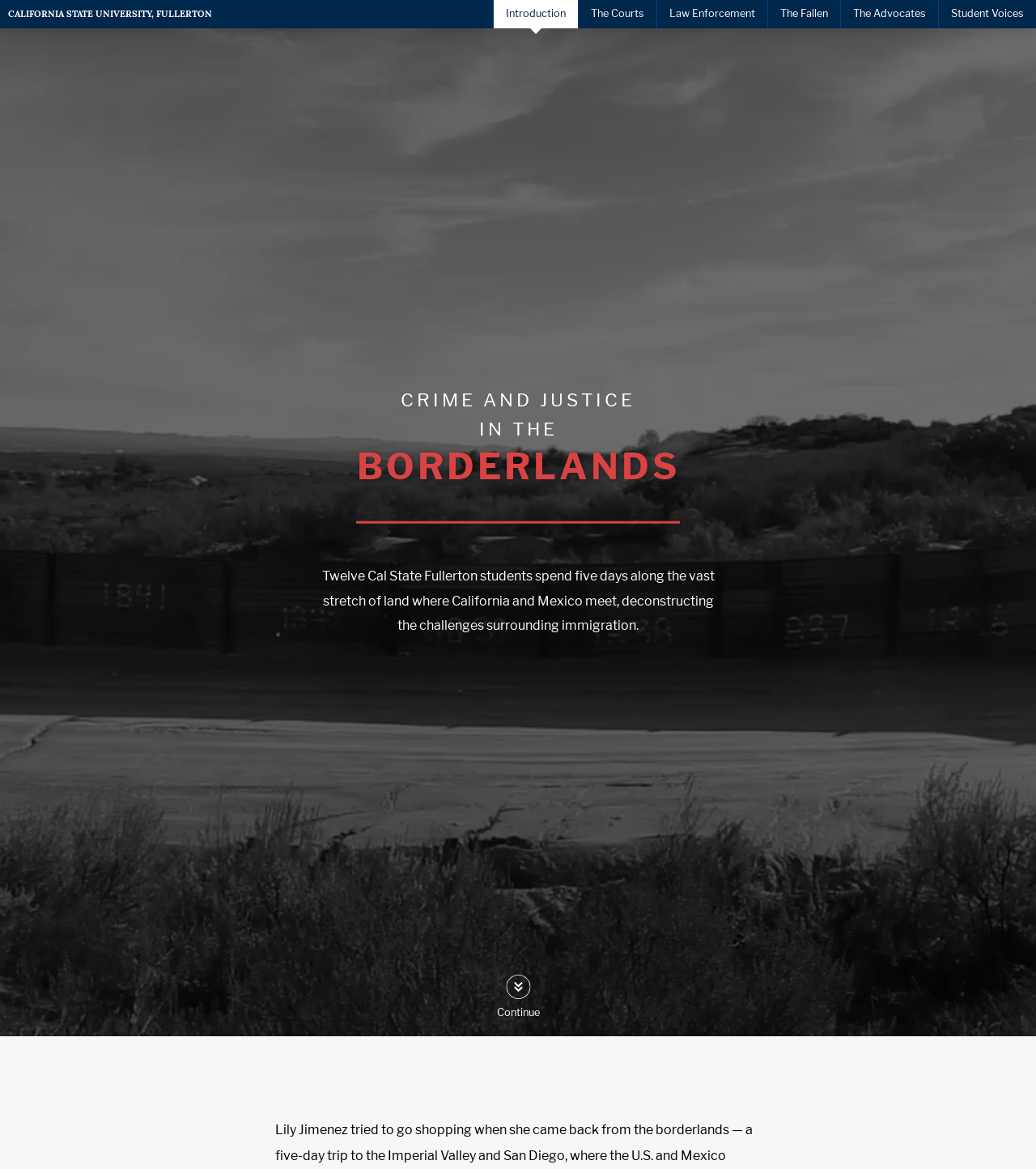Determine the bounding box coordinates for the HTML element described here: "California State University, Fullerton".

[0.0, 0.0, 0.212, 0.024]